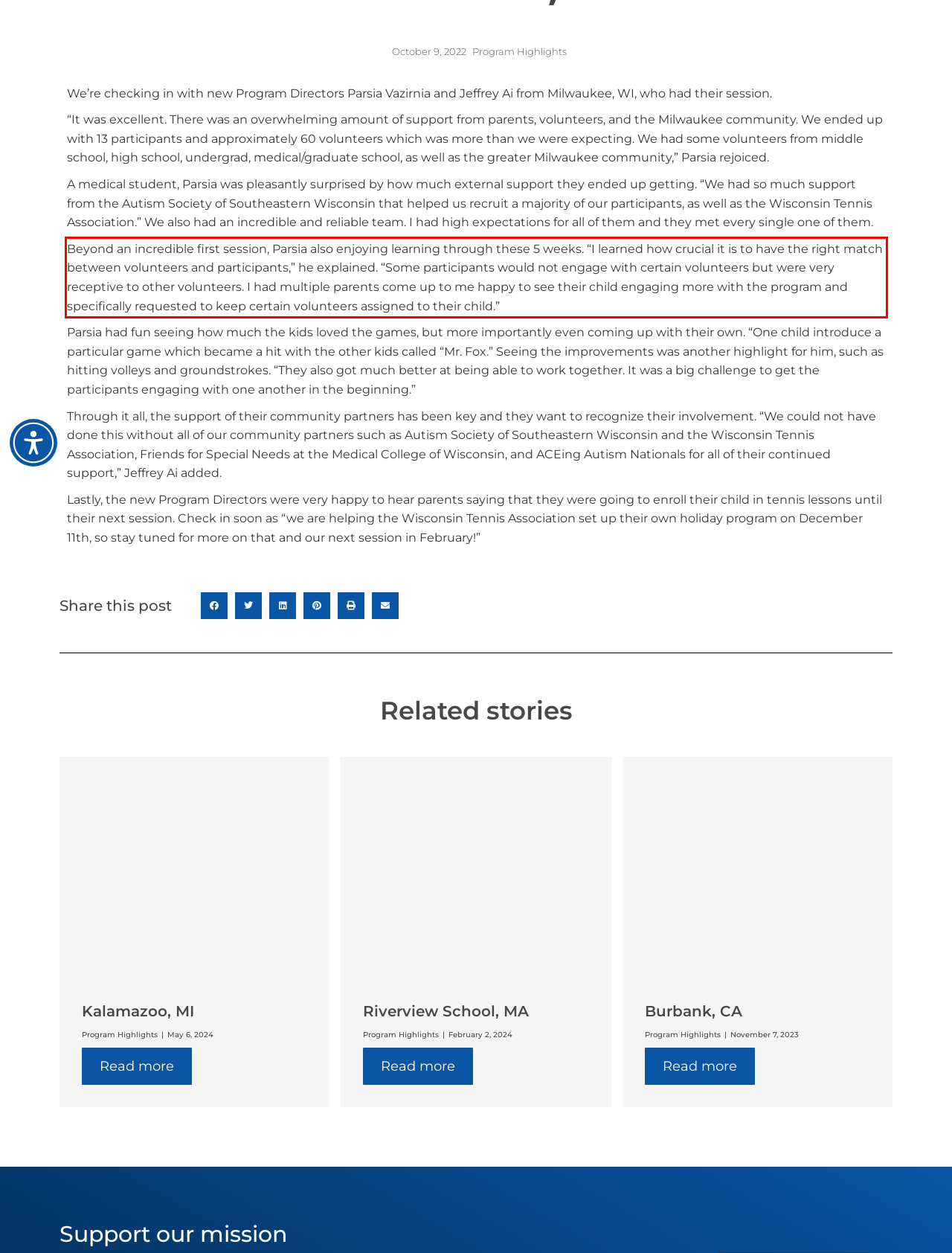Using the provided screenshot of a webpage, recognize and generate the text found within the red rectangle bounding box.

Beyond an incredible first session, Parsia also enjoying learning through these 5 weeks. “I learned how crucial it is to have the right match between volunteers and participants,” he explained. “Some participants would not engage with certain volunteers but were very receptive to other volunteers. I had multiple parents come up to me happy to see their child engaging more with the program and specifically requested to keep certain volunteers assigned to their child.”